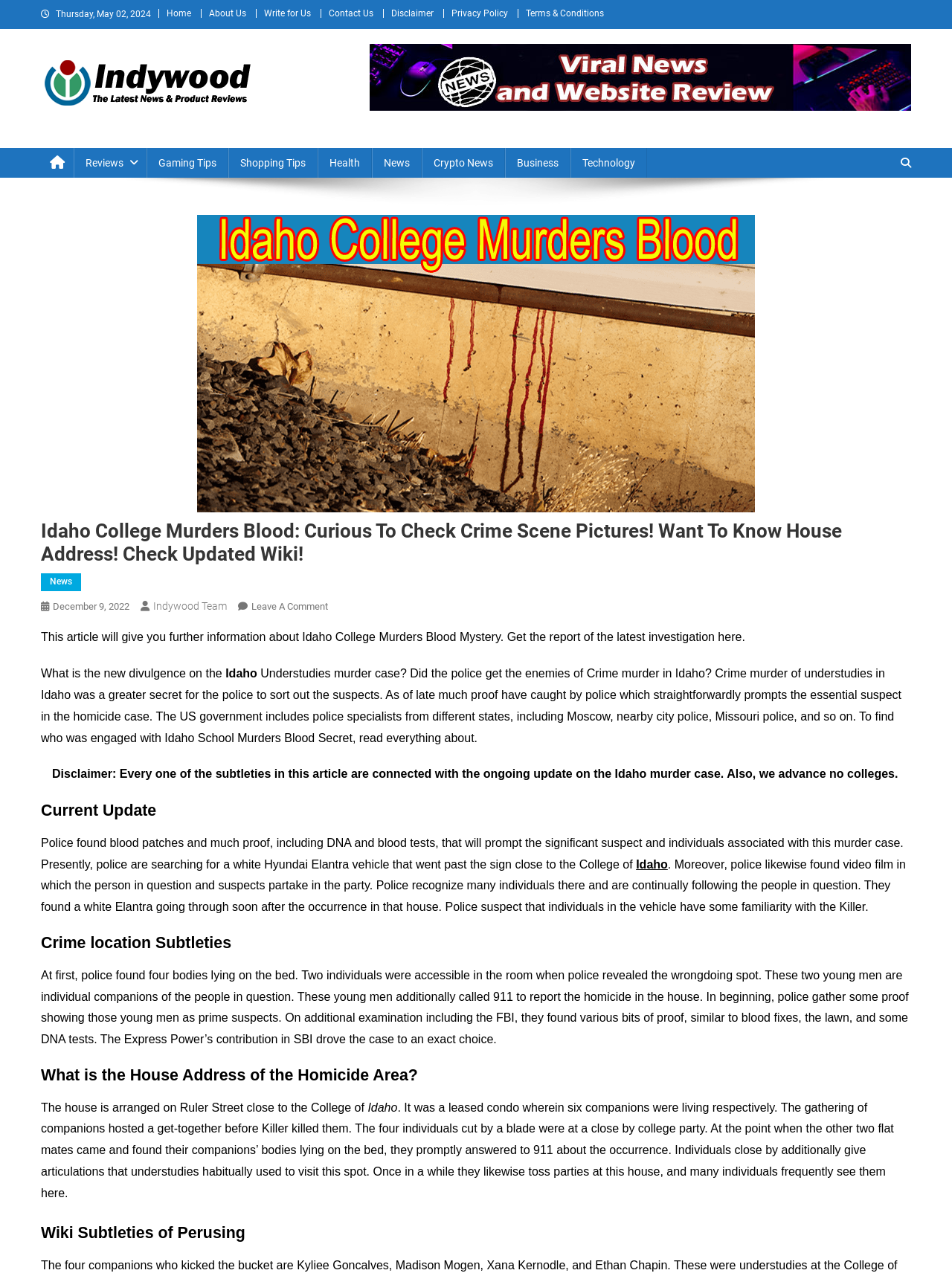Identify the bounding box coordinates of the region I need to click to complete this instruction: "Check the disclaimer".

[0.411, 0.006, 0.455, 0.015]